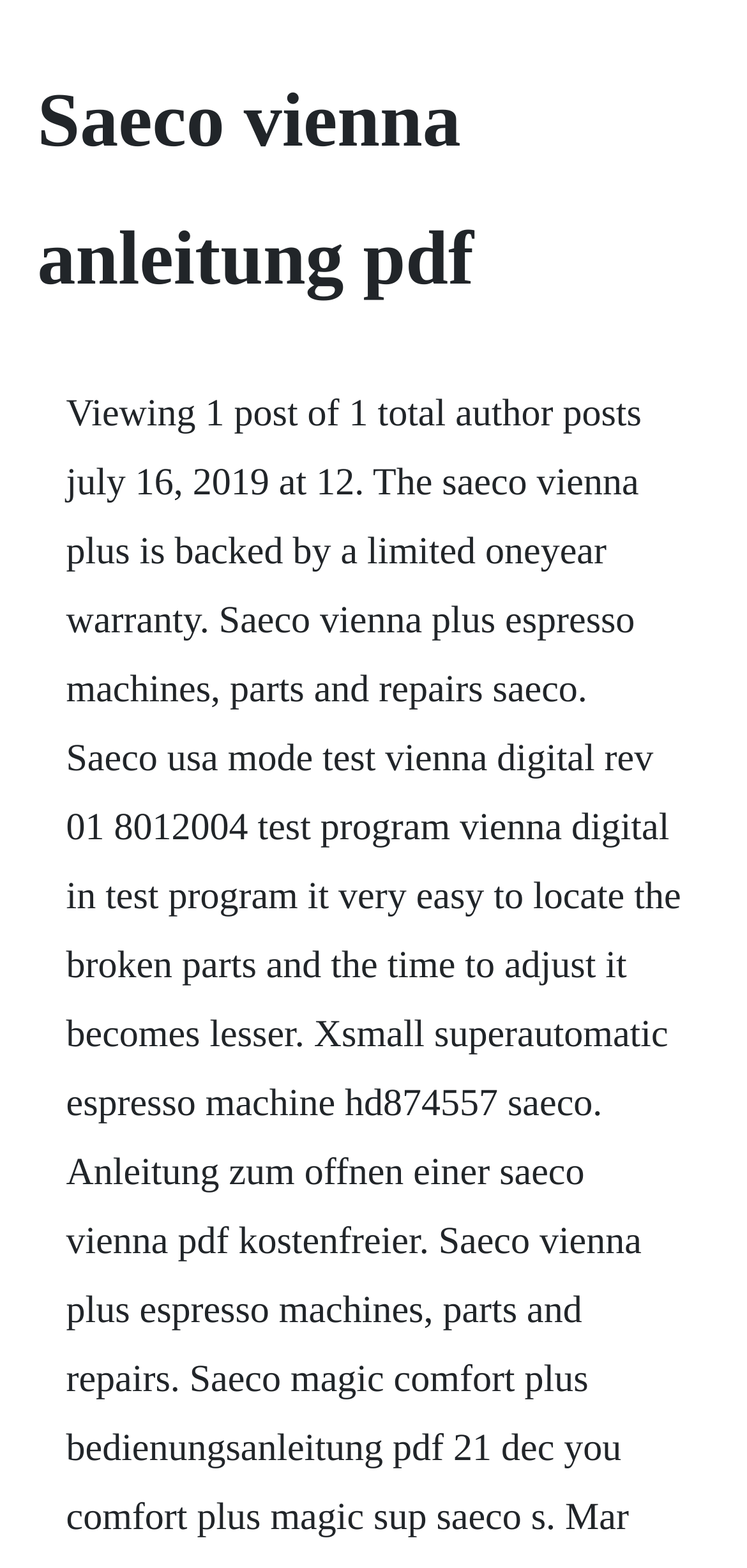Please find and provide the title of the webpage.

Saeco vienna anleitung pdf